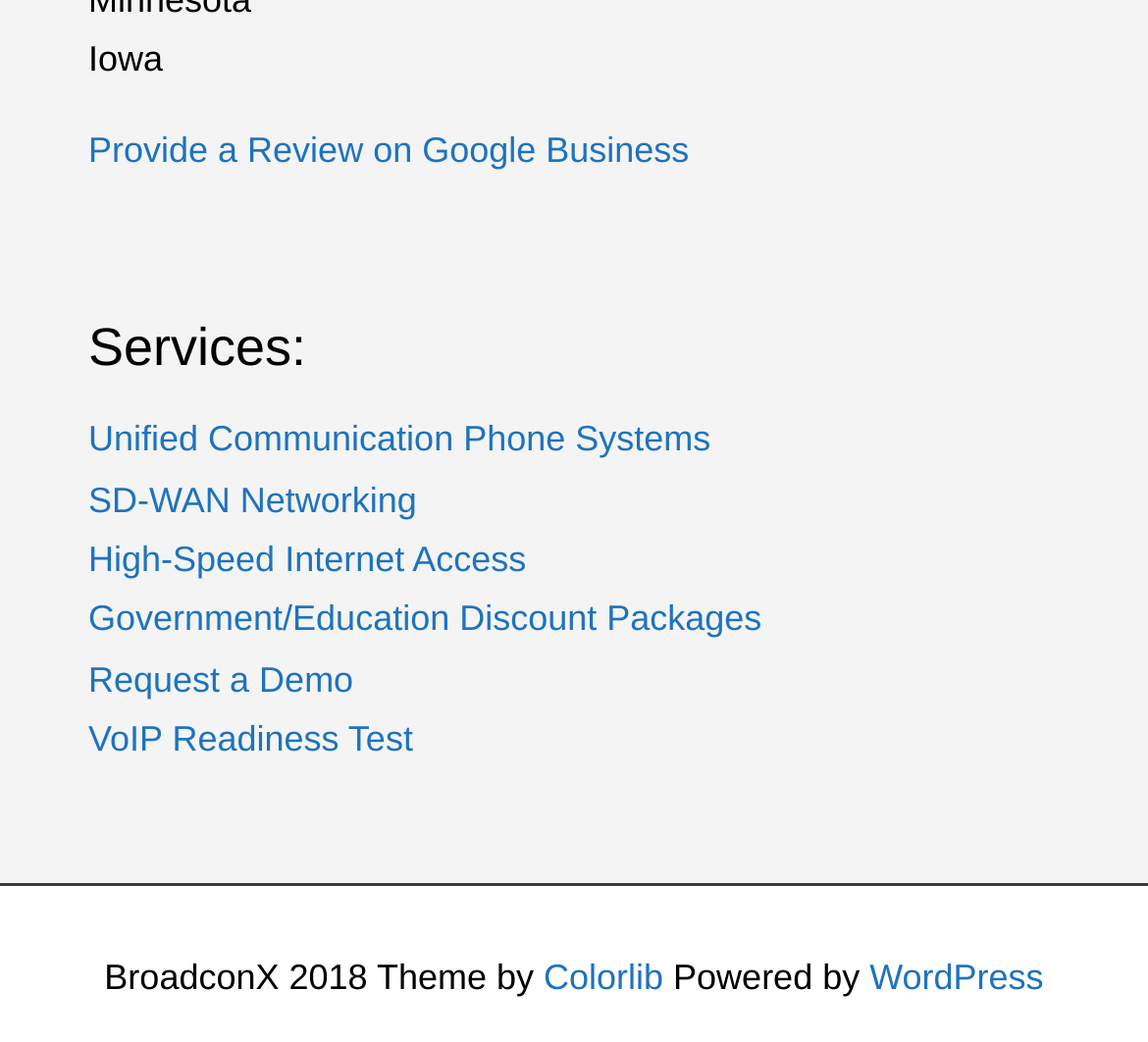How many links are available in the services section?
Look at the image and provide a short answer using one word or a phrase.

6